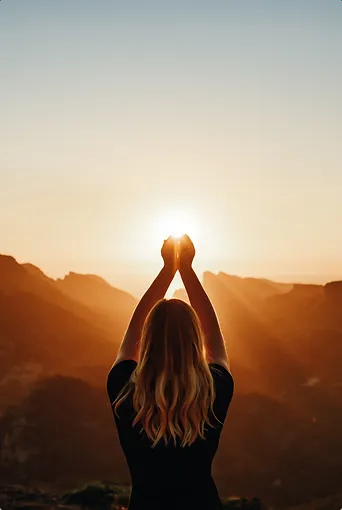Look at the image and write a detailed answer to the question: 
What is the atmosphere of the image?

The overall atmosphere of the image invites viewers to contemplate their own journeys and the importance of connecting to oneself and the natural world, which is reflective of the themes of spirituality and introspection.